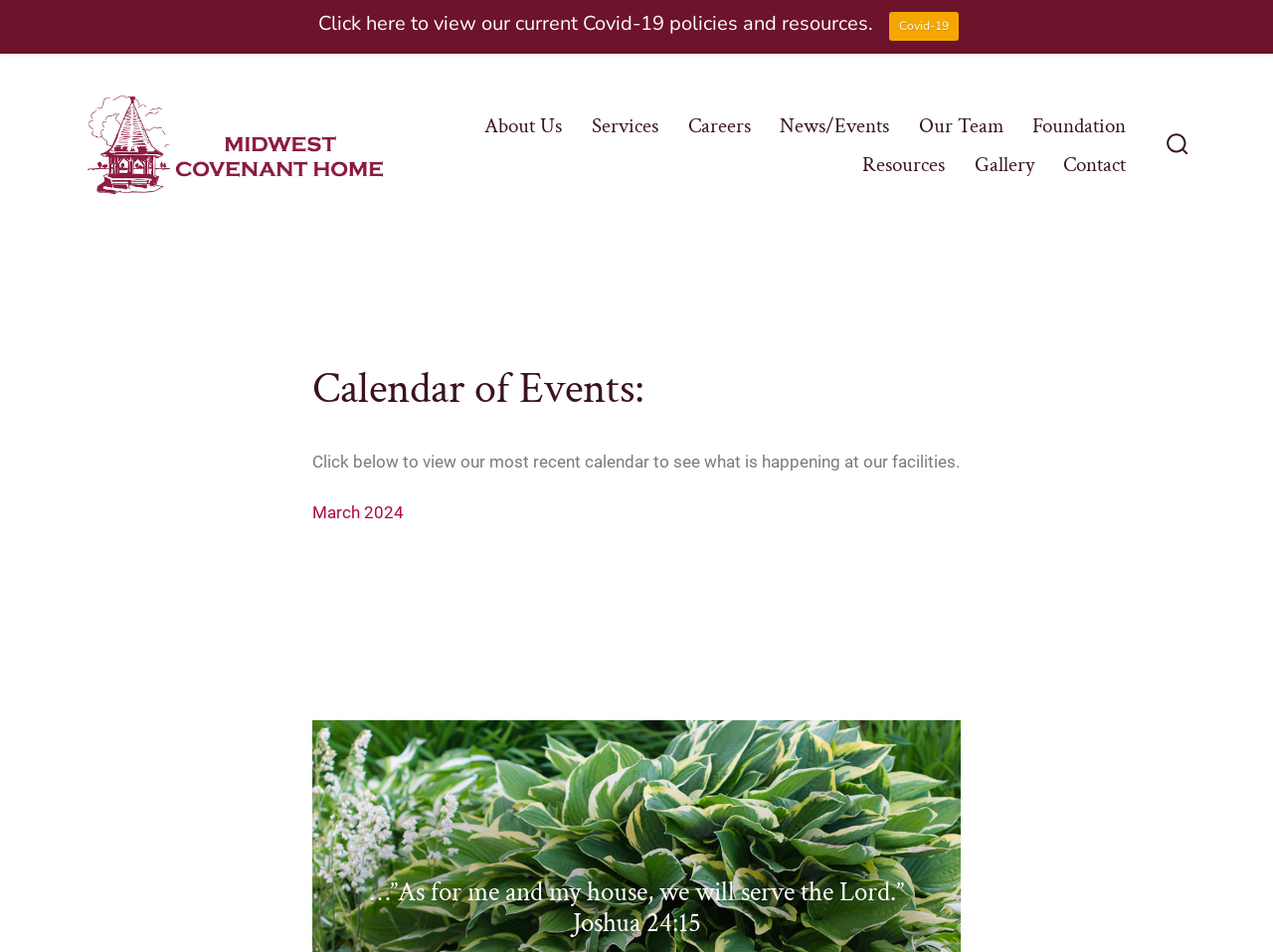Determine the bounding box coordinates of the region that needs to be clicked to achieve the task: "View March 2024 calendar".

[0.245, 0.528, 0.317, 0.548]